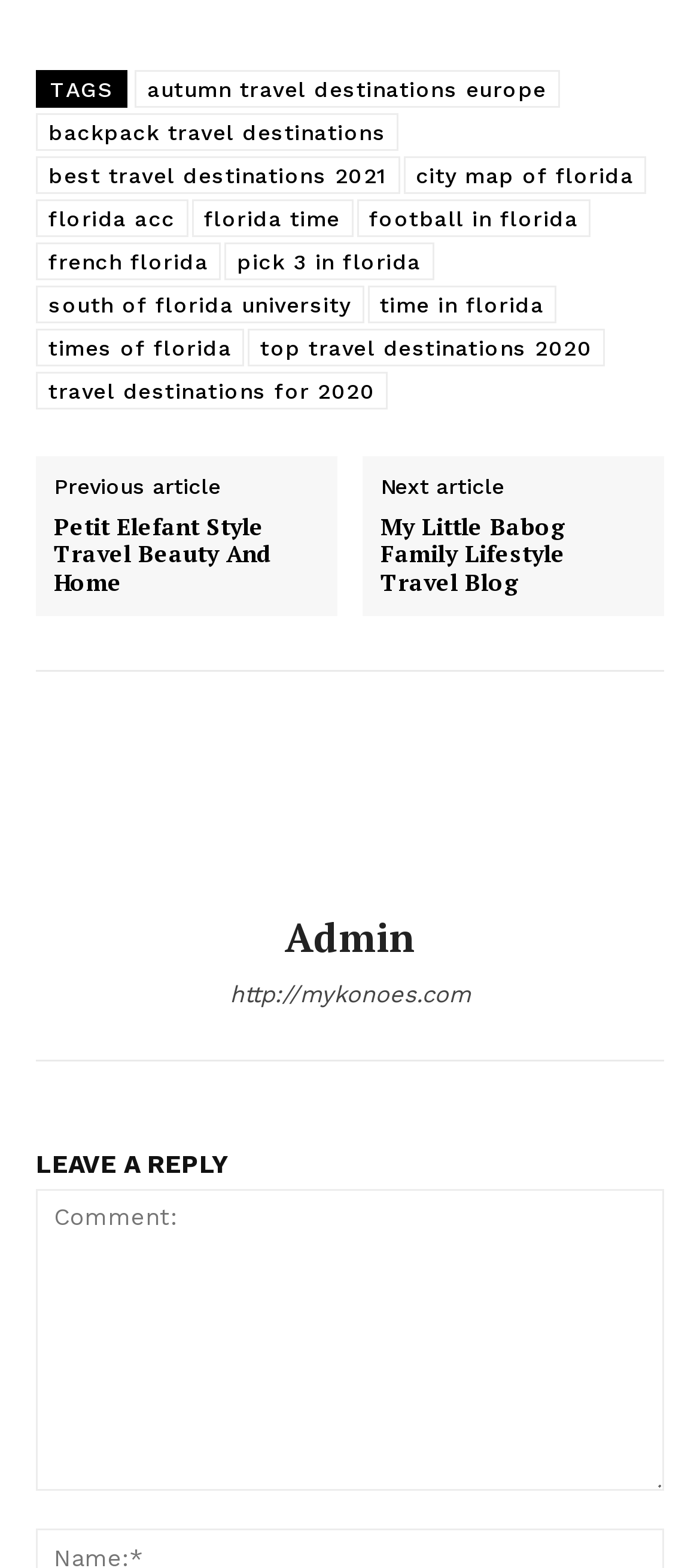Kindly determine the bounding box coordinates for the area that needs to be clicked to execute this instruction: "click on 'autumn travel destinations europe'".

[0.192, 0.045, 0.799, 0.069]